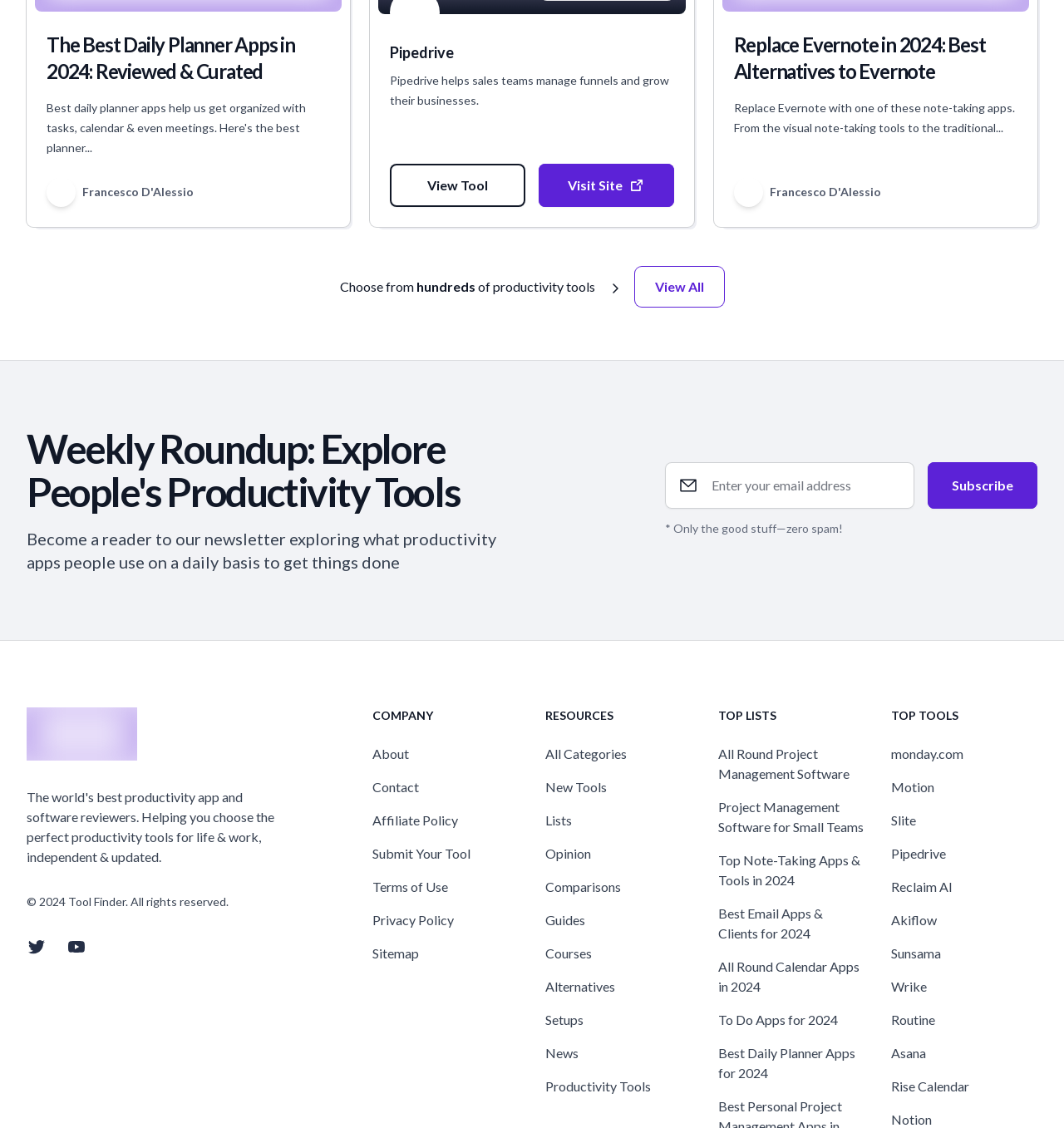Find and indicate the bounding box coordinates of the region you should select to follow the given instruction: "View tool details".

[0.367, 0.145, 0.494, 0.183]